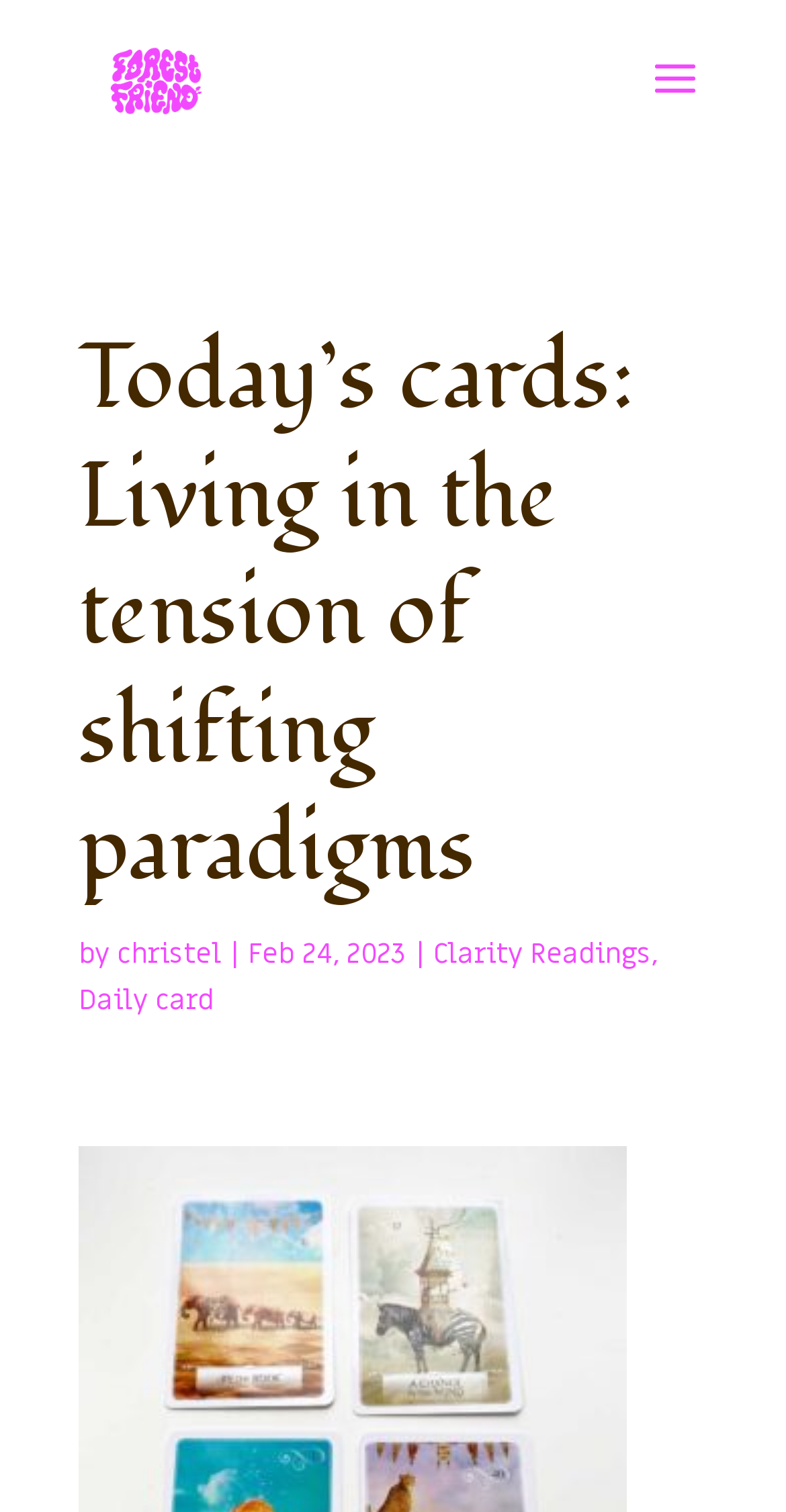Find the main header of the webpage and produce its text content.

Today’s cards: Living in the tension of shifting paradigms